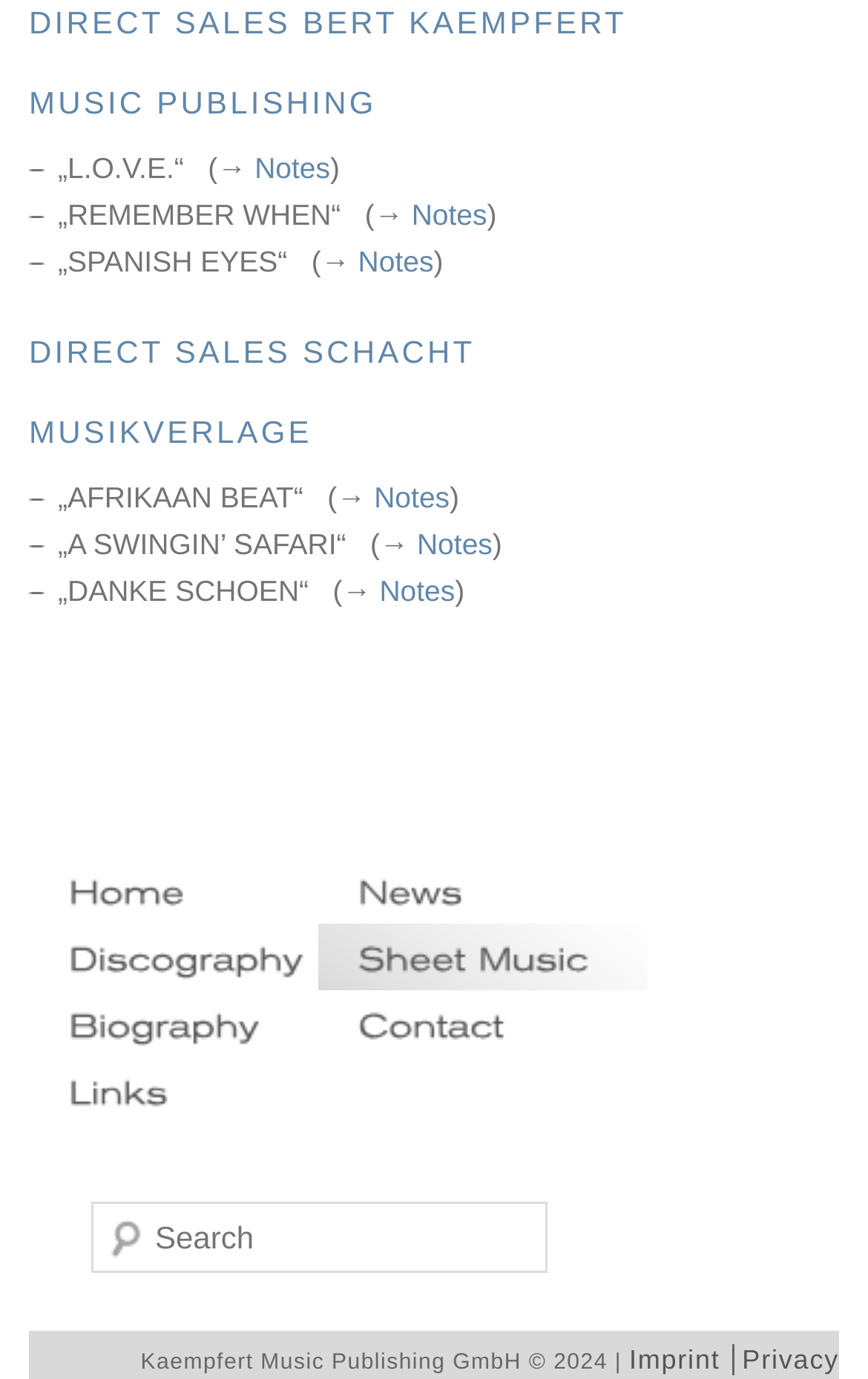What is the title of the first song listed?
Provide a thorough and detailed answer to the question.

I looked at the top section of the webpage, where the song titles are listed. The first song title is '„L.O.V.E.“', which is followed by a link to 'Notes'.